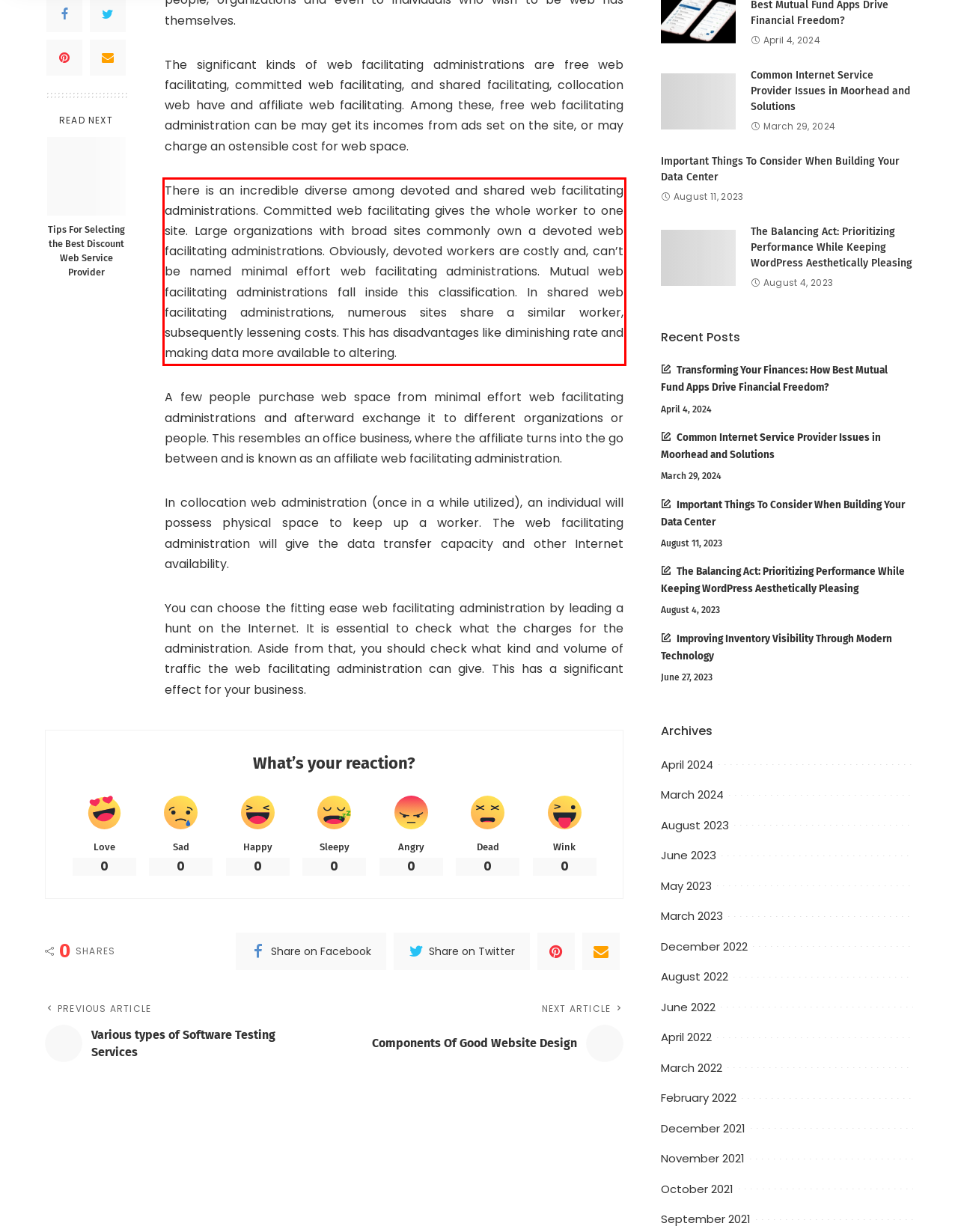Within the screenshot of the webpage, locate the red bounding box and use OCR to identify and provide the text content inside it.

There is an incredible diverse among devoted and shared web facilitating administrations. Committed web facilitating gives the whole worker to one site. Large organizations with broad sites commonly own a devoted web facilitating administrations. Obviously, devoted workers are costly and, can’t be named minimal effort web facilitating administrations. Mutual web facilitating administrations fall inside this classification. In shared web facilitating administrations, numerous sites share a similar worker, subsequently lessening costs. This has disadvantages like diminishing rate and making data more available to altering.